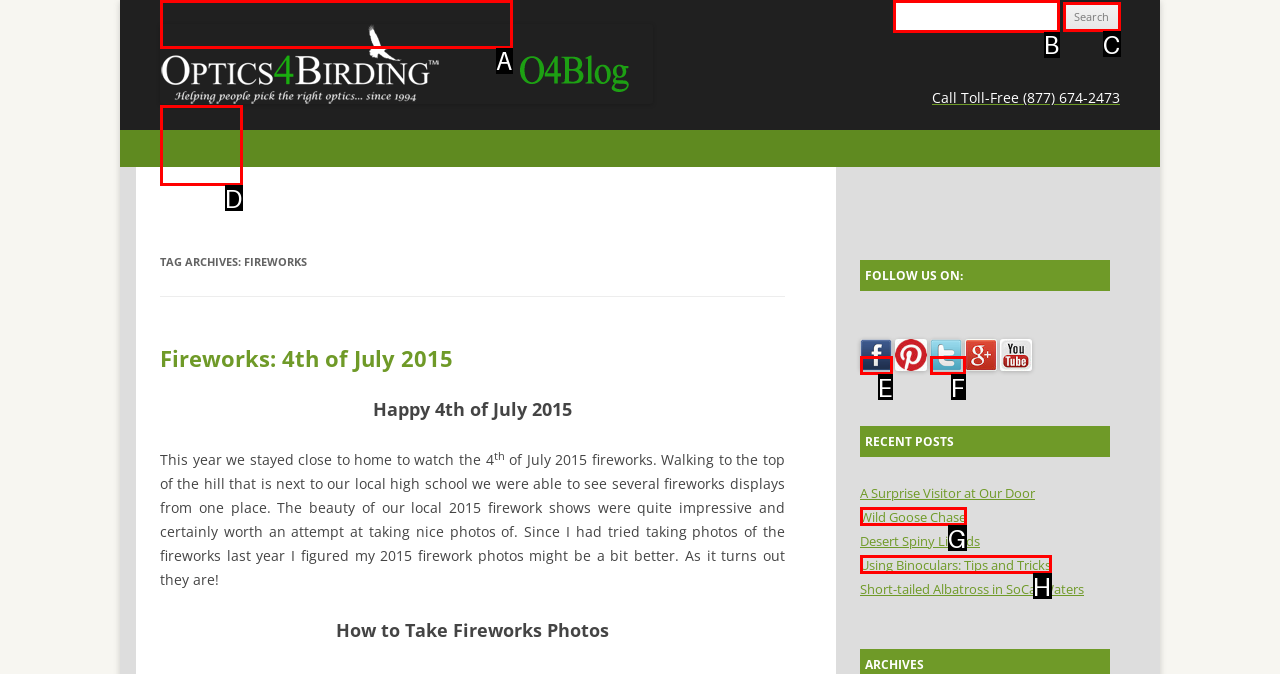Identify which HTML element matches the description: alt="Facebook"
Provide your answer in the form of the letter of the correct option from the listed choices.

E